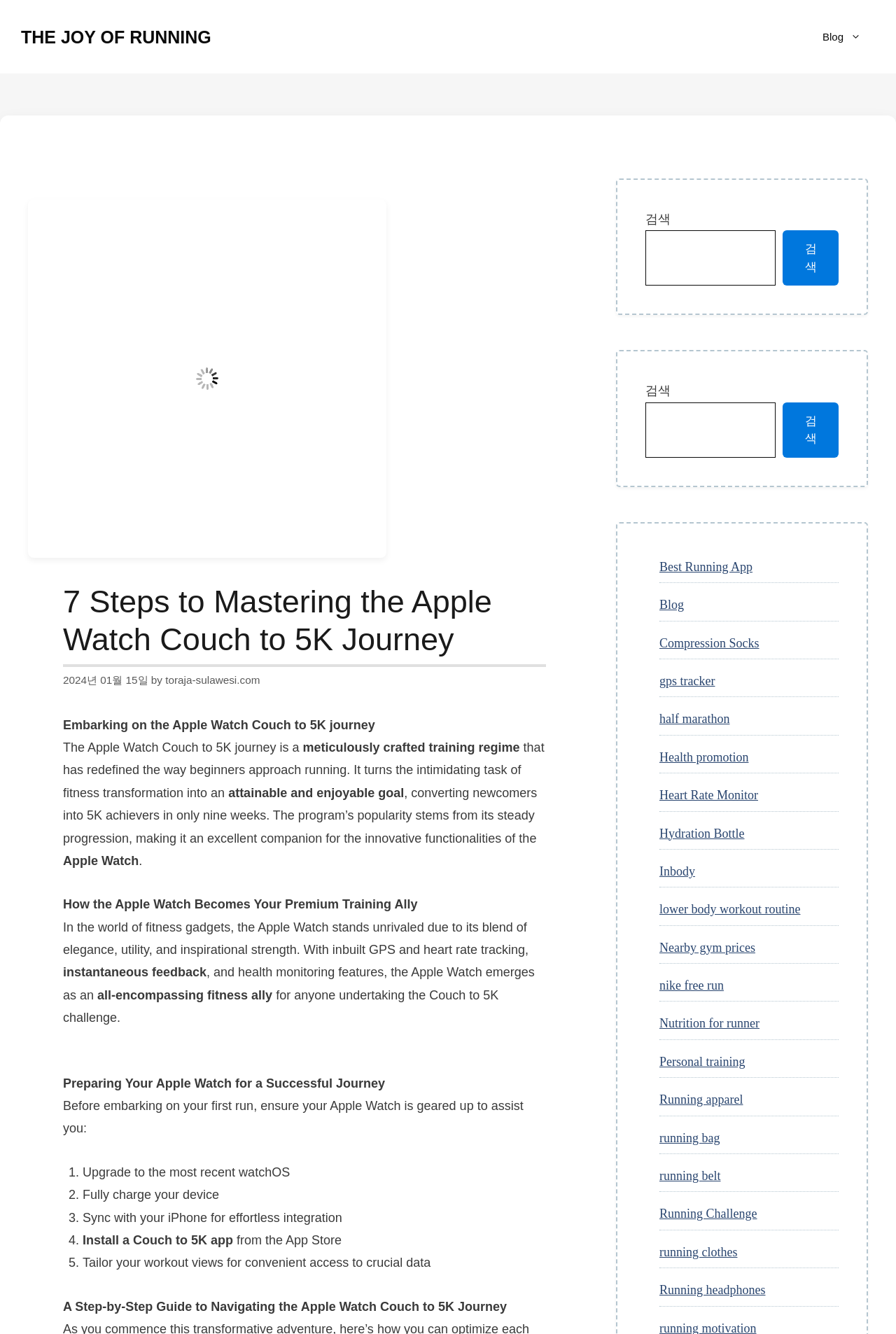What is the Apple Watch Couch to 5K journey?
Answer with a single word or phrase by referring to the visual content.

A training regime